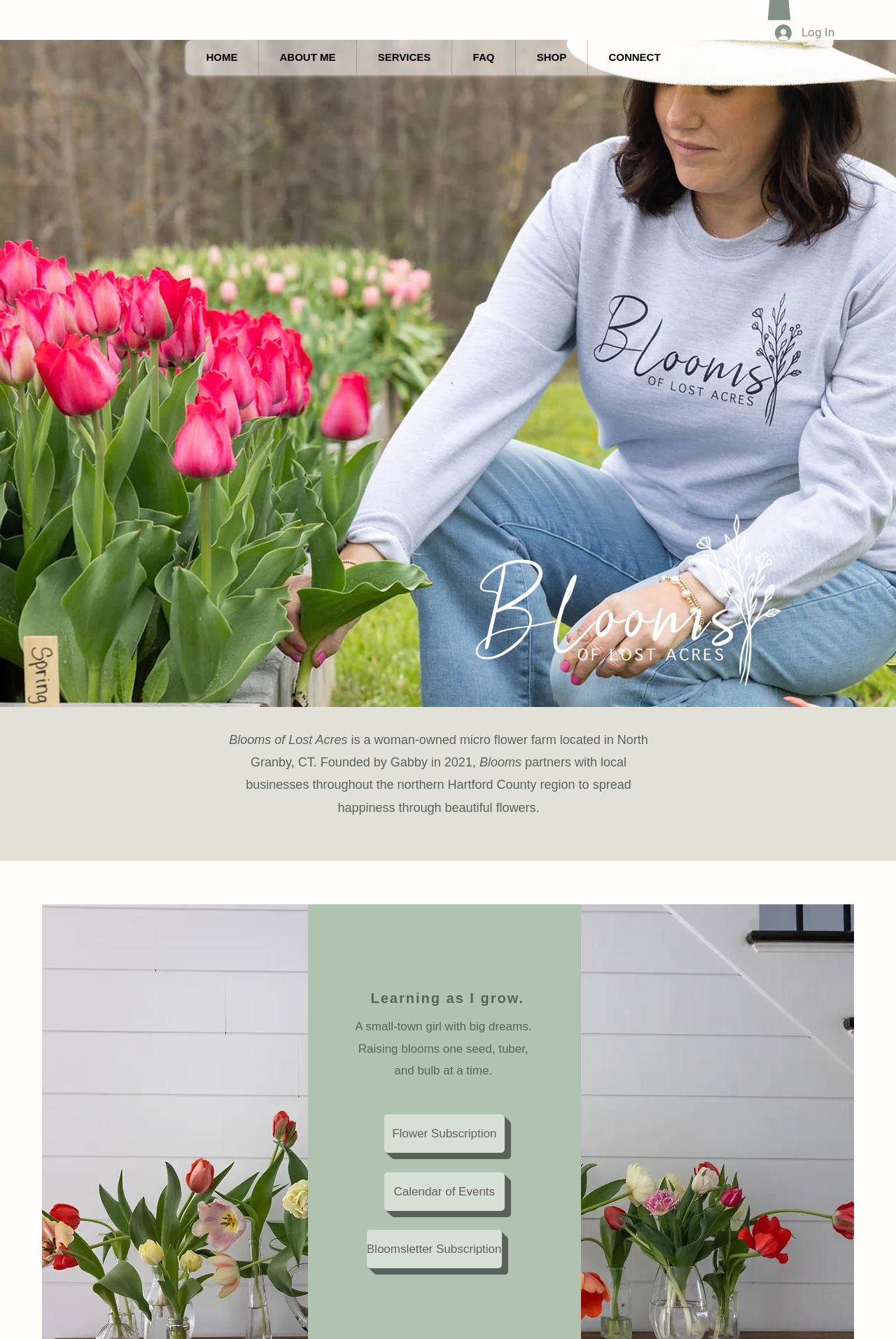Please identify the bounding box coordinates of the region to click in order to complete the task: "Contact the farm owner via Email". The coordinates must be four float numbers between 0 and 1, specified as [left, top, right, bottom].

[0.745, 0.772, 0.856, 0.787]